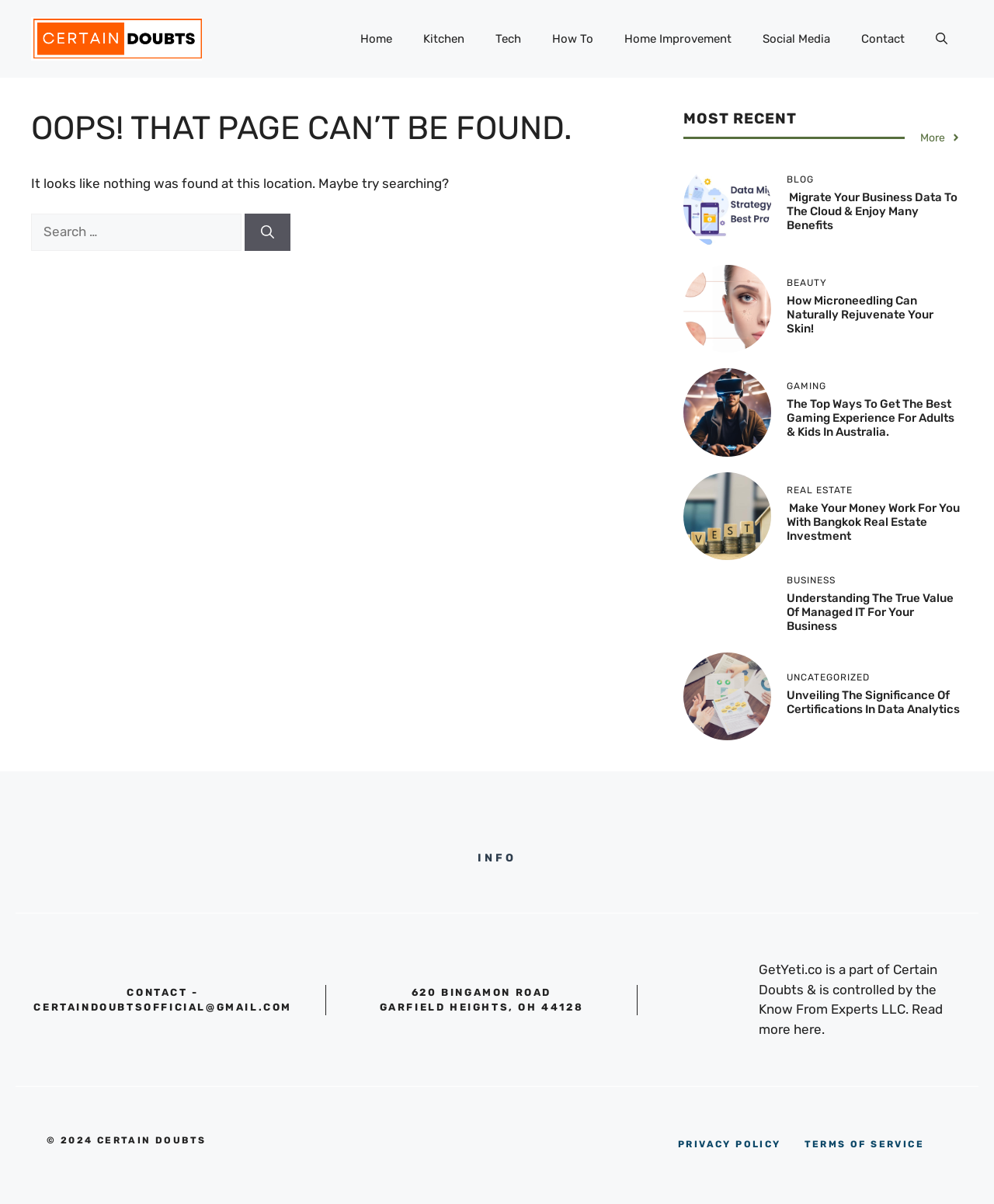Find the bounding box coordinates of the element to click in order to complete this instruction: "View recent posts". The bounding box coordinates must be four float numbers between 0 and 1, denoted as [left, top, right, bottom].

None